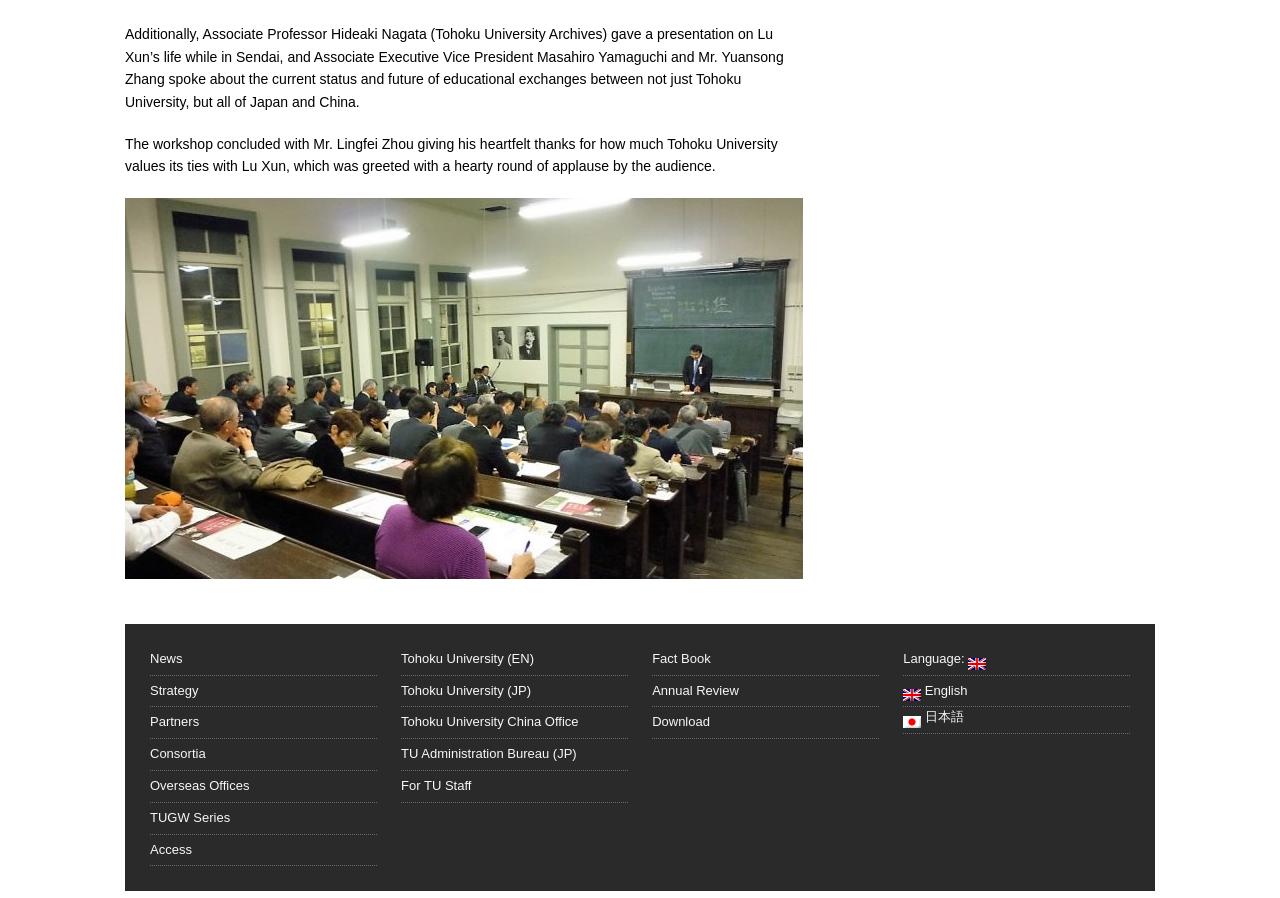Locate the bounding box coordinates of the element to click to perform the following action: 'Go to Tohoku University China Office'. The coordinates should be given as four float values between 0 and 1, in the form of [left, top, right, bottom].

[0.313, 0.788, 0.49, 0.822]